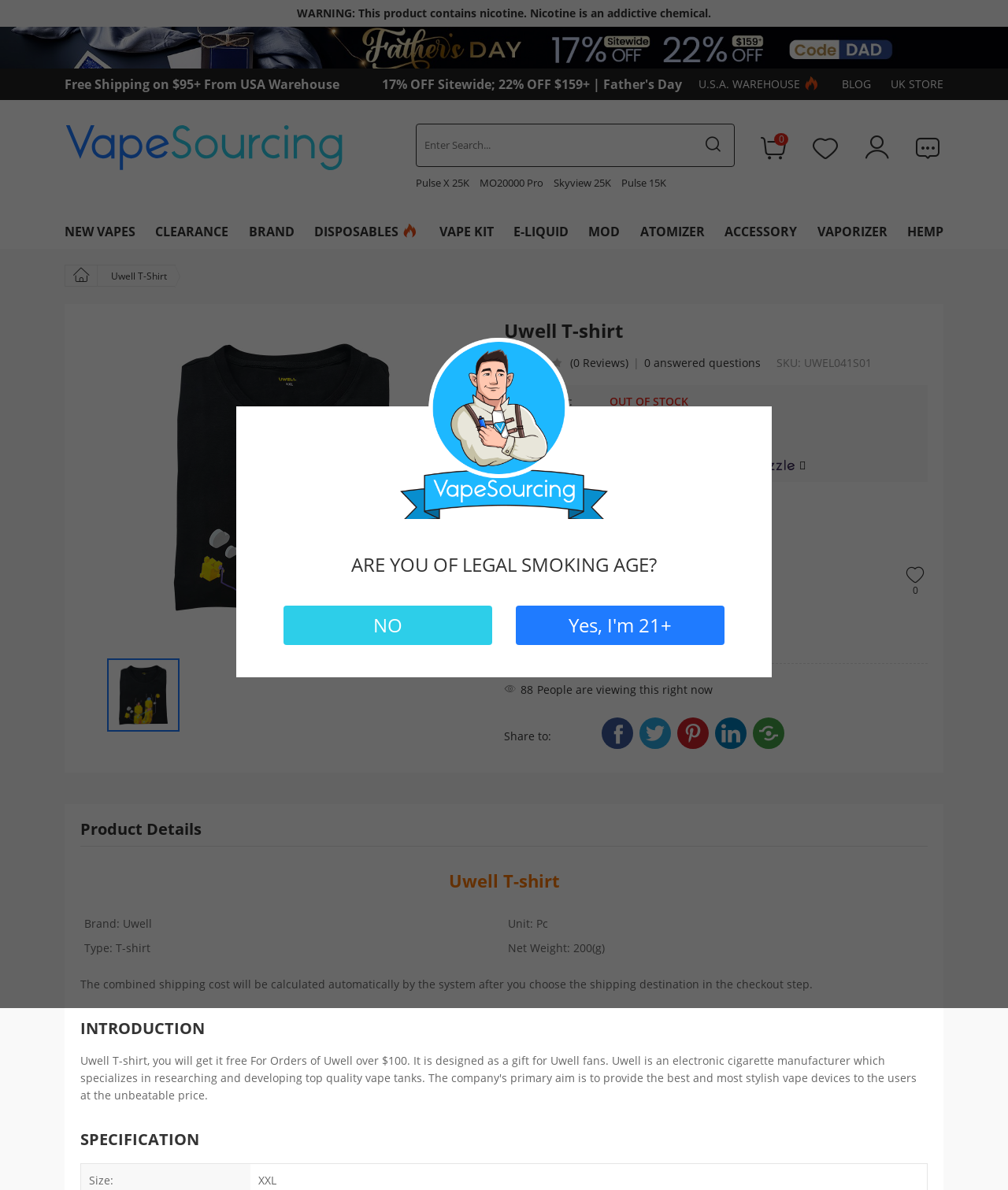Locate the bounding box coordinates of the region to be clicked to comply with the following instruction: "Share on Facebook". The coordinates must be four float numbers between 0 and 1, in the form [left, top, right, bottom].

[0.594, 0.6, 0.631, 0.632]